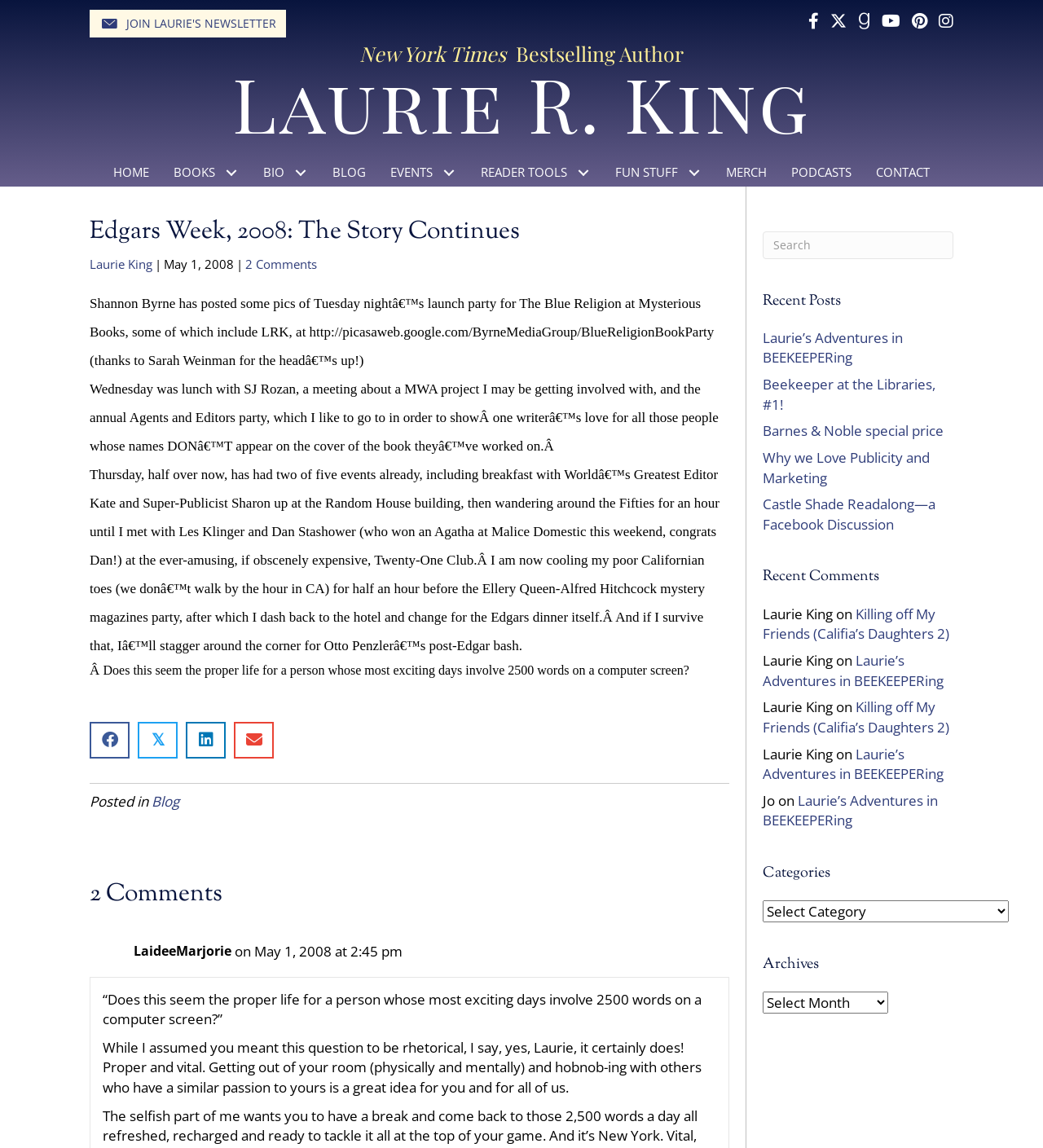Identify the bounding box coordinates for the region of the element that should be clicked to carry out the instruction: "Go to HOME". The bounding box coordinates should be four float numbers between 0 and 1, i.e., [left, top, right, bottom].

[0.097, 0.138, 0.155, 0.162]